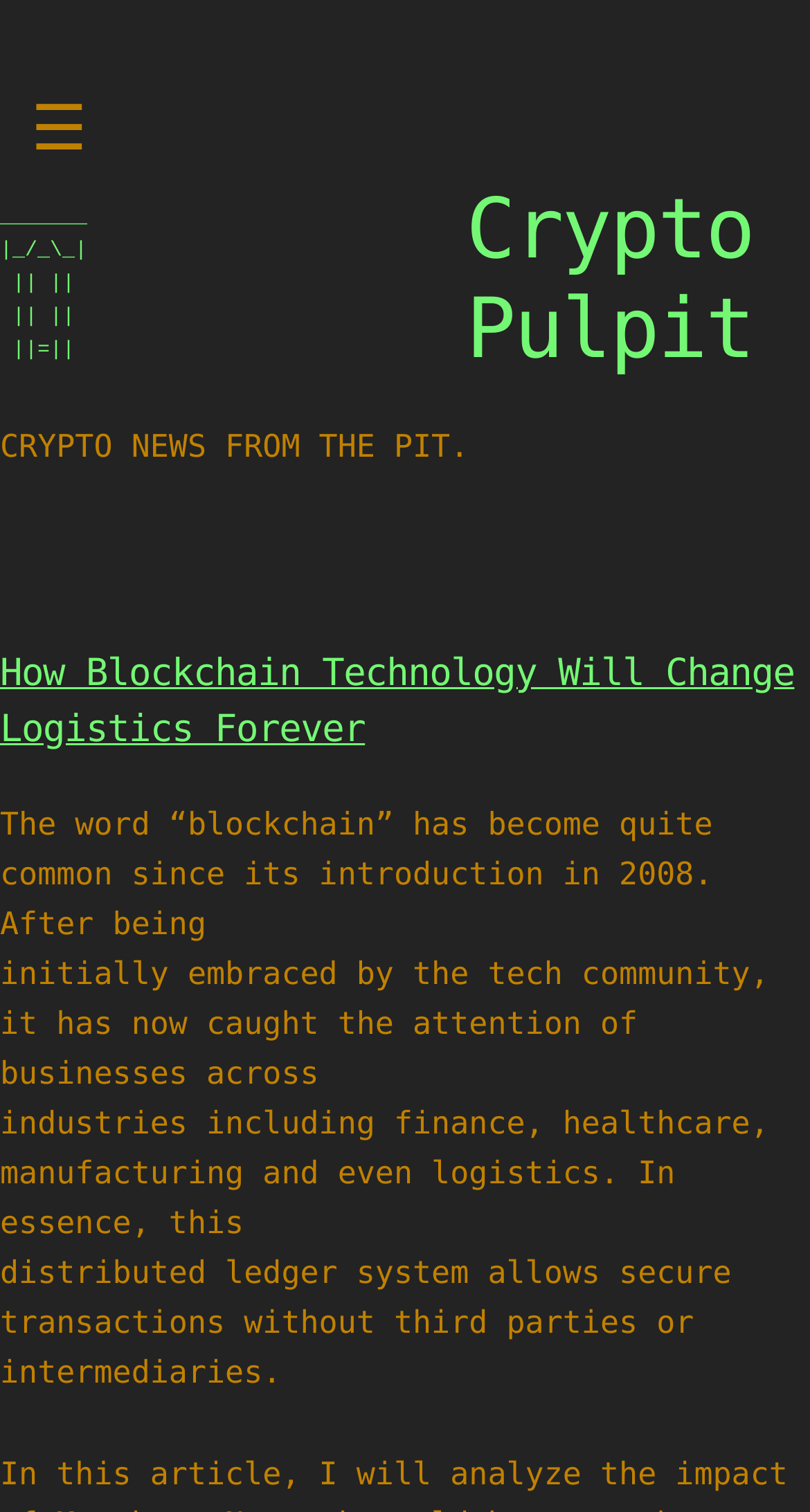What is the topic of the article?
Please look at the screenshot and answer using one word or phrase.

Blockchain Technology in Logistics